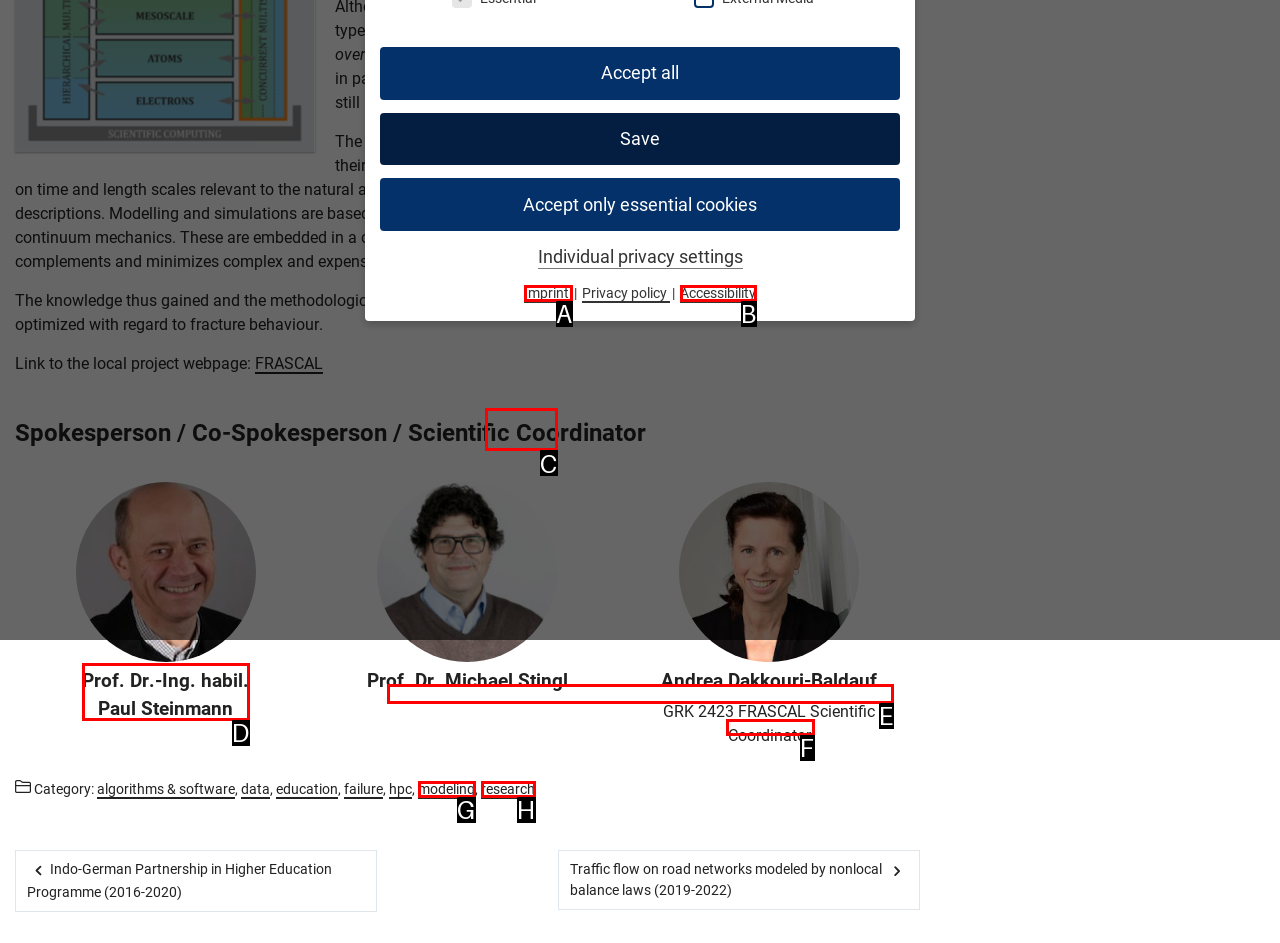Identify the letter of the UI element that corresponds to: research
Respond with the letter of the option directly.

H